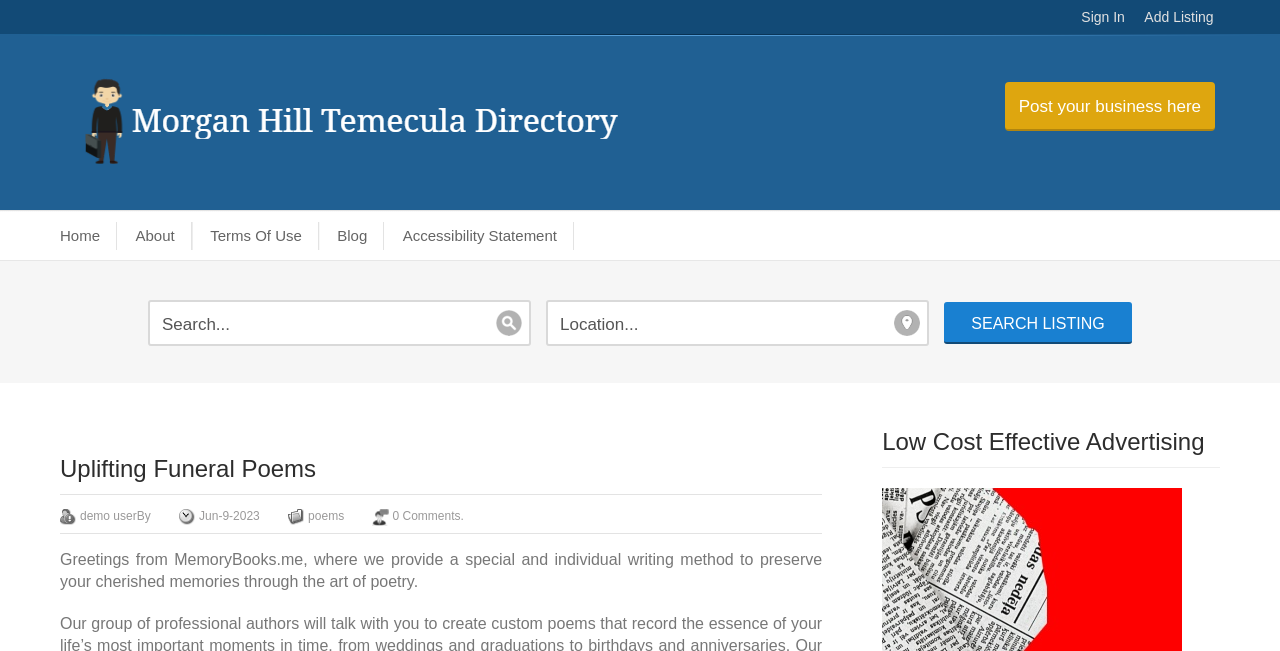Please locate the bounding box coordinates of the element's region that needs to be clicked to follow the instruction: "Read the blog". The bounding box coordinates should be provided as four float numbers between 0 and 1, i.e., [left, top, right, bottom].

[0.253, 0.341, 0.301, 0.384]